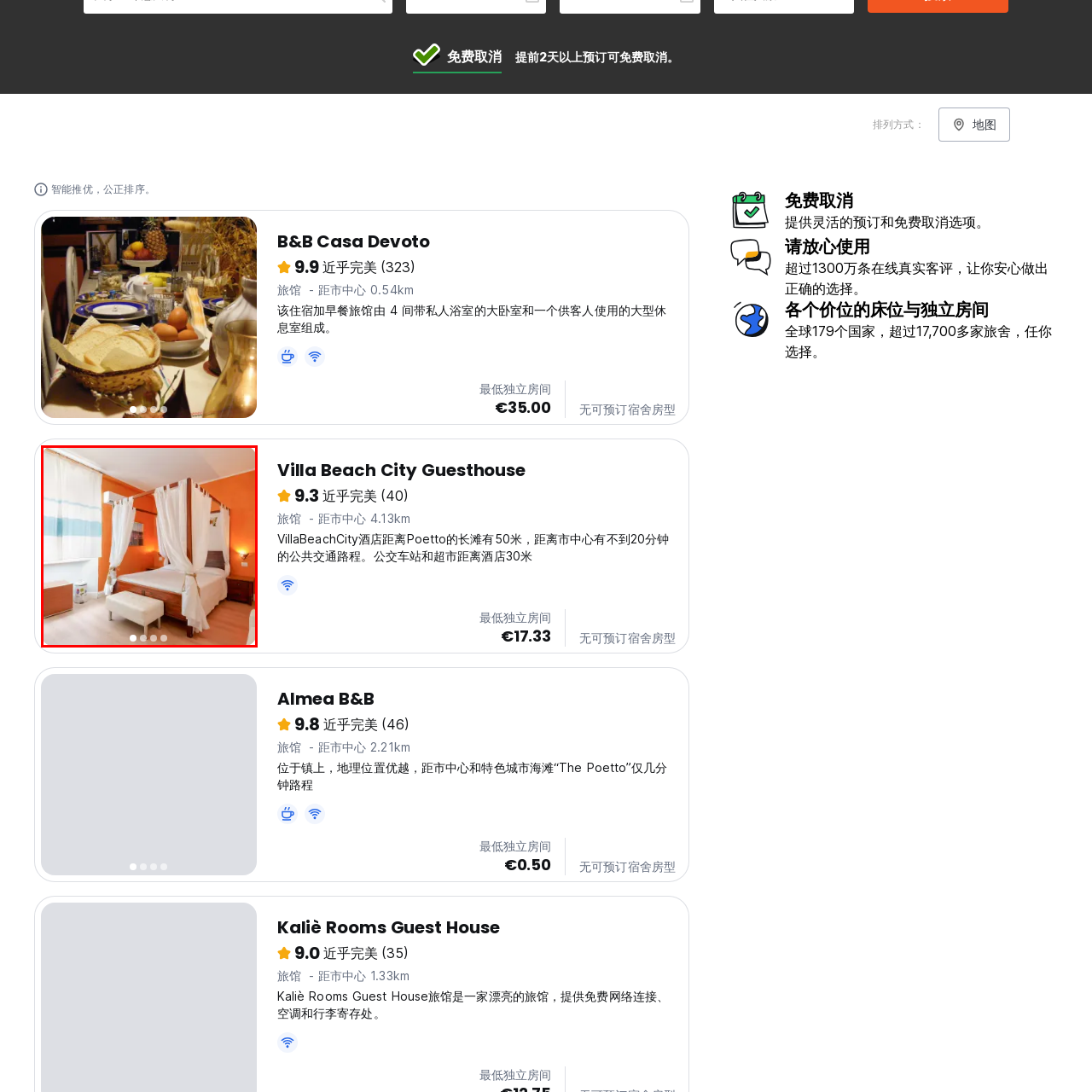Describe in detail the visual content enclosed by the red bounding box.

The image showcases a stylish guest room at Villa Beach City Guesthouse, which features a striking orange wall that adds warmth and vibrancy to the space. Central to the room is a beautifully crafted four-poster bed with flowing white curtains, enhancing both privacy and aesthetics. A white upholstered bench sits at the foot of the bed, offering a cozy spot for relaxation. Natural light filters through sheer curtains, complementing the modern wooden floor and creating an inviting atmosphere. This visually appealing accommodation is ideal for travelers seeking a comfortable and pleasing environment during their stay, located just 4.13 km from the city center.